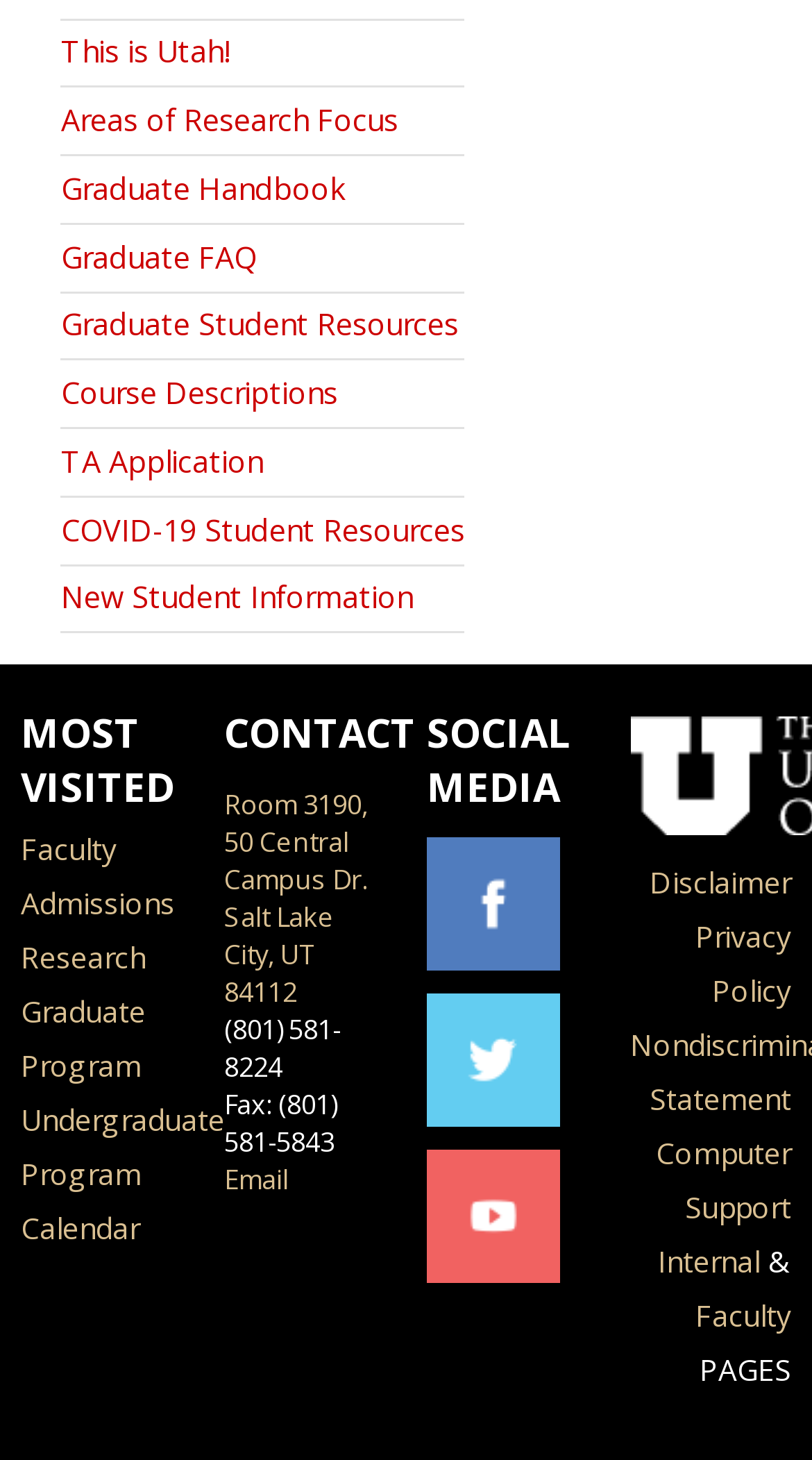What is the name of the university?
Answer the question using a single word or phrase, according to the image.

Utah